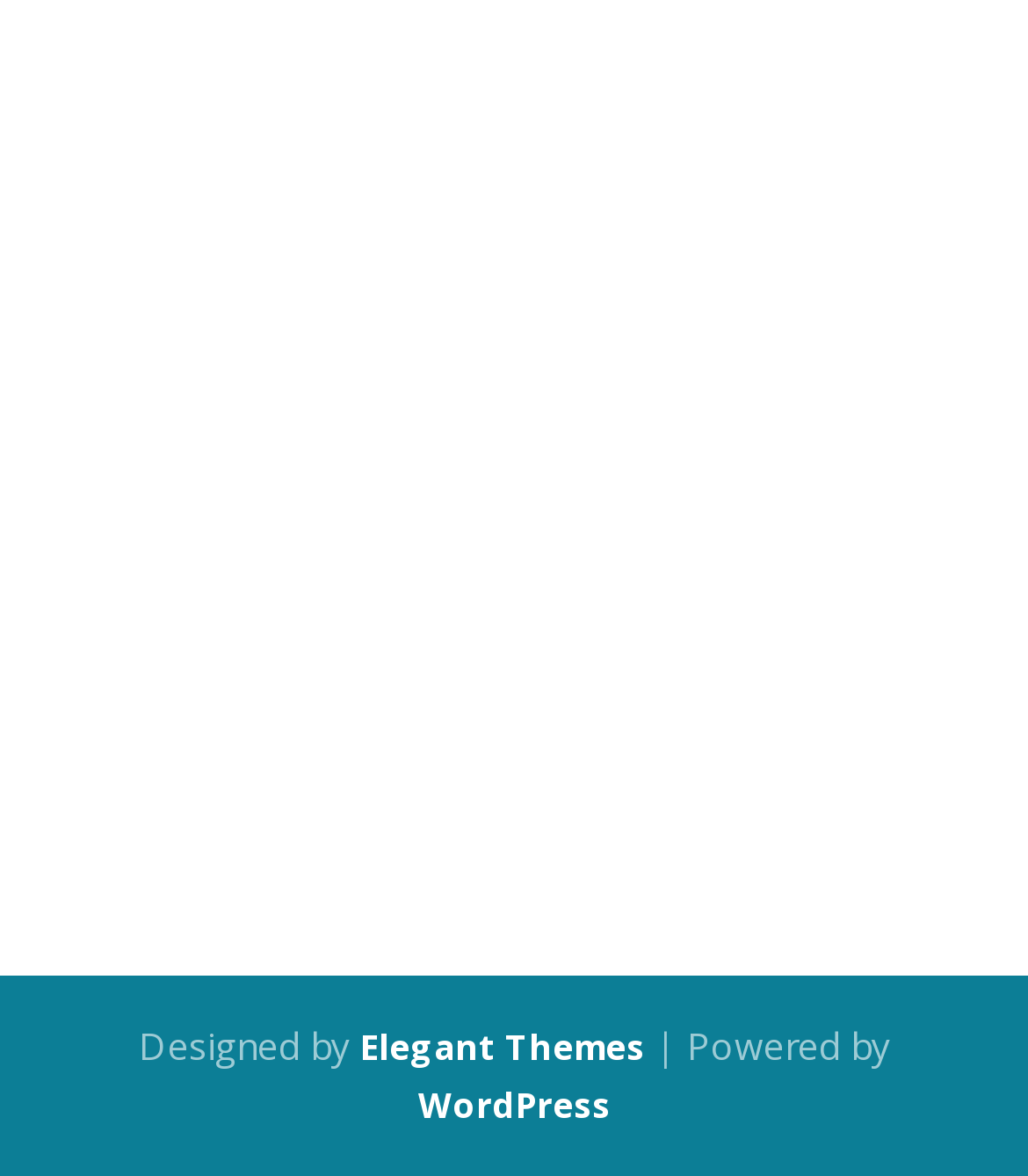What is the name of the theme designer?
Carefully analyze the image and provide a detailed answer to the question.

At the bottom of the webpage, there is a static text 'Designed by' followed by a link 'Elegant Themes', which suggests that the theme designer is Elegant Themes.